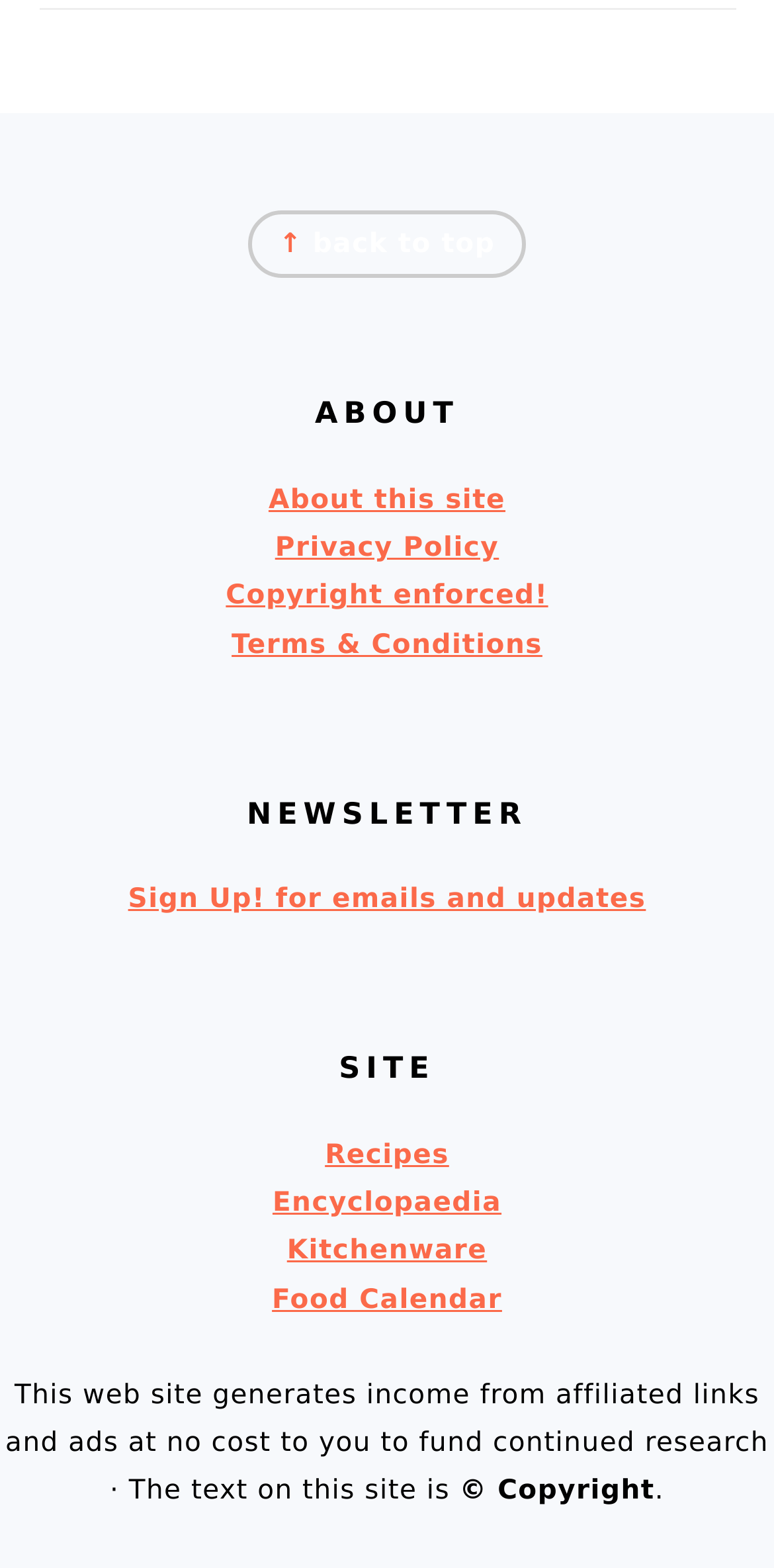For the element described, predict the bounding box coordinates as (top-left x, top-left y, bottom-right x, bottom-right y). All values should be between 0 and 1. Element description: Kitchenware

[0.371, 0.788, 0.629, 0.808]